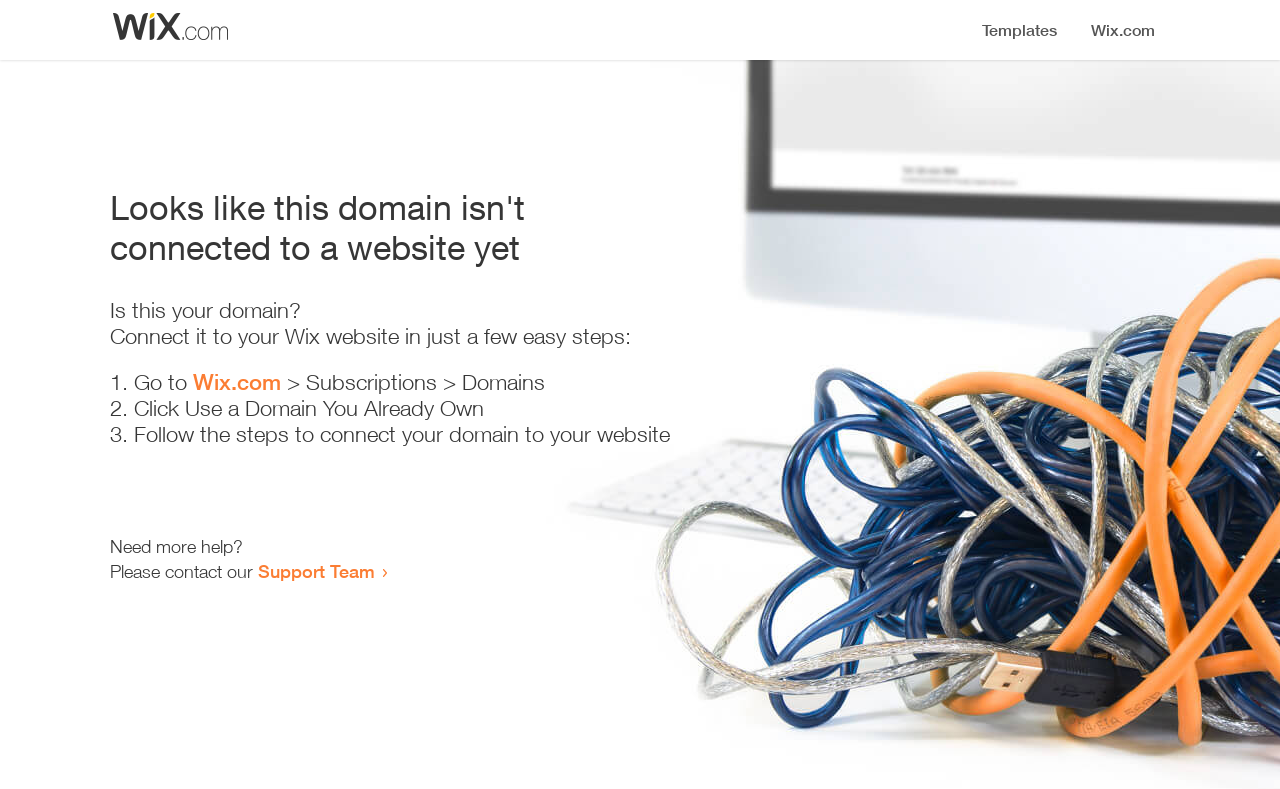Use a single word or phrase to answer the question:
What is the user trying to do with their domain?

Connect it to their Wix website